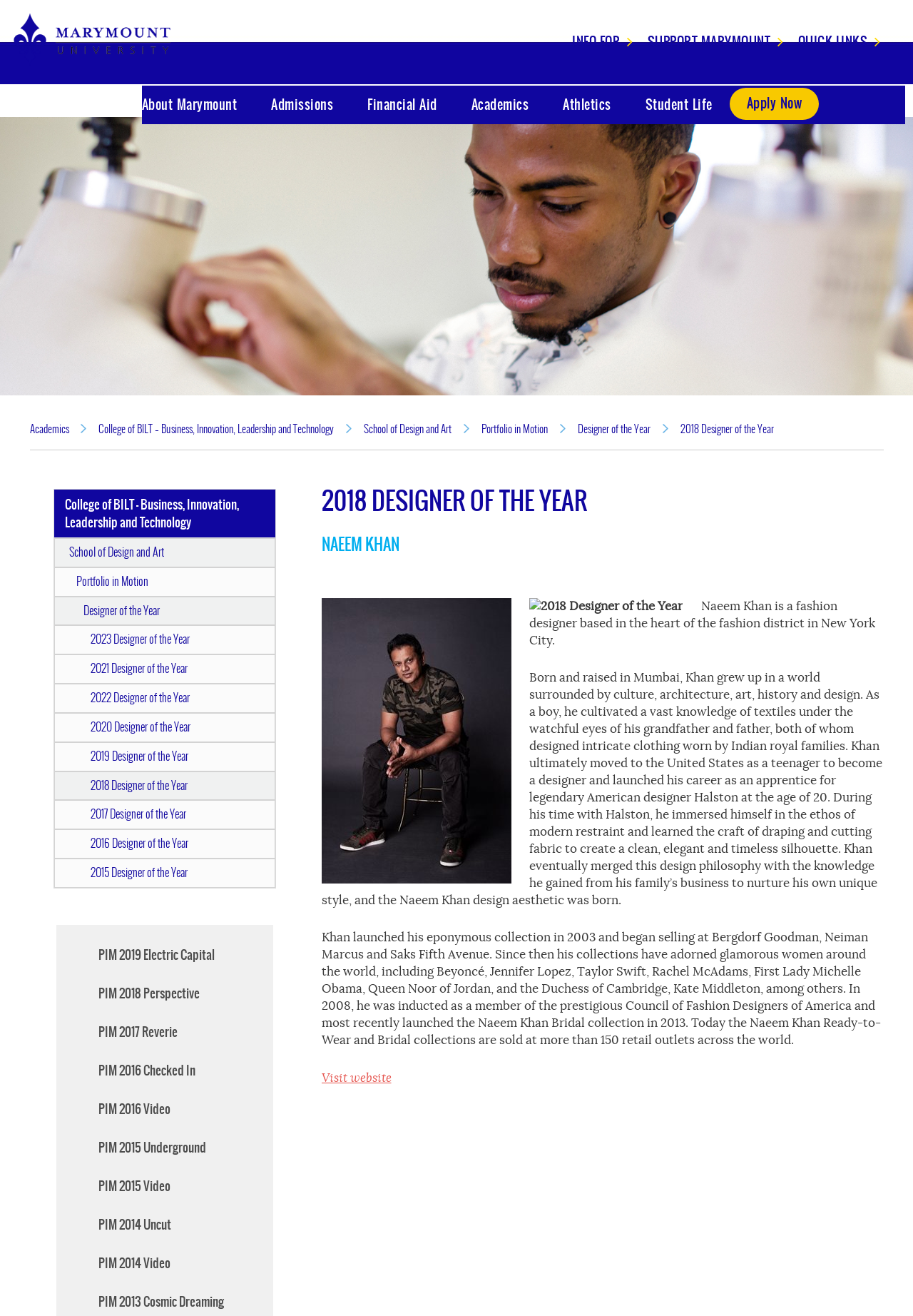Pinpoint the bounding box coordinates for the area that should be clicked to perform the following instruction: "Learn more about the 'College of BILT – Business, Innovation, Leadership and Technology'".

[0.108, 0.32, 0.369, 0.333]